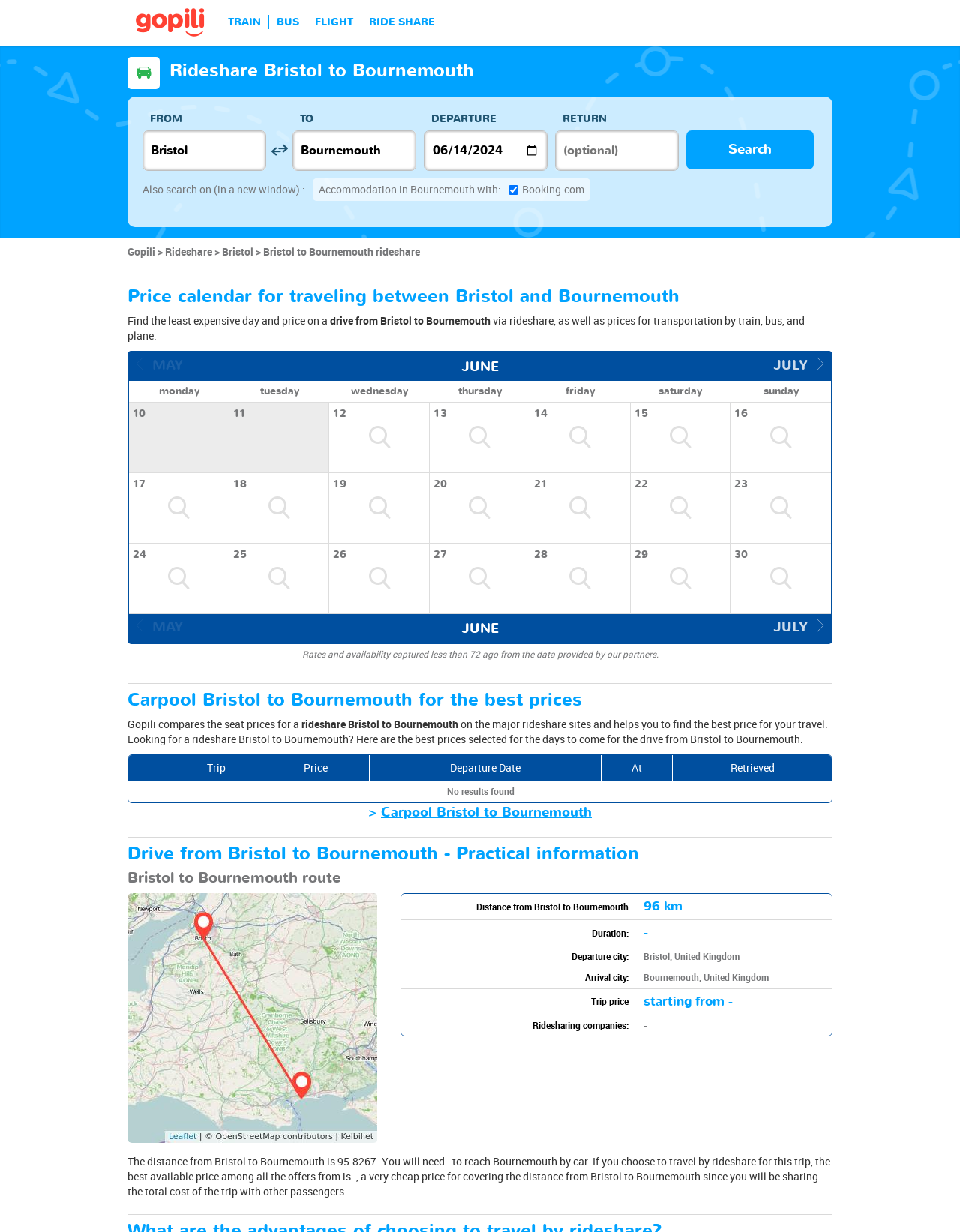What is the function of the checkbox labeled 'Accommodation in Bournemouth with: Booking.com'?
Look at the image and respond with a single word or a short phrase.

To search for accommodation in Bournemouth with Booking.com